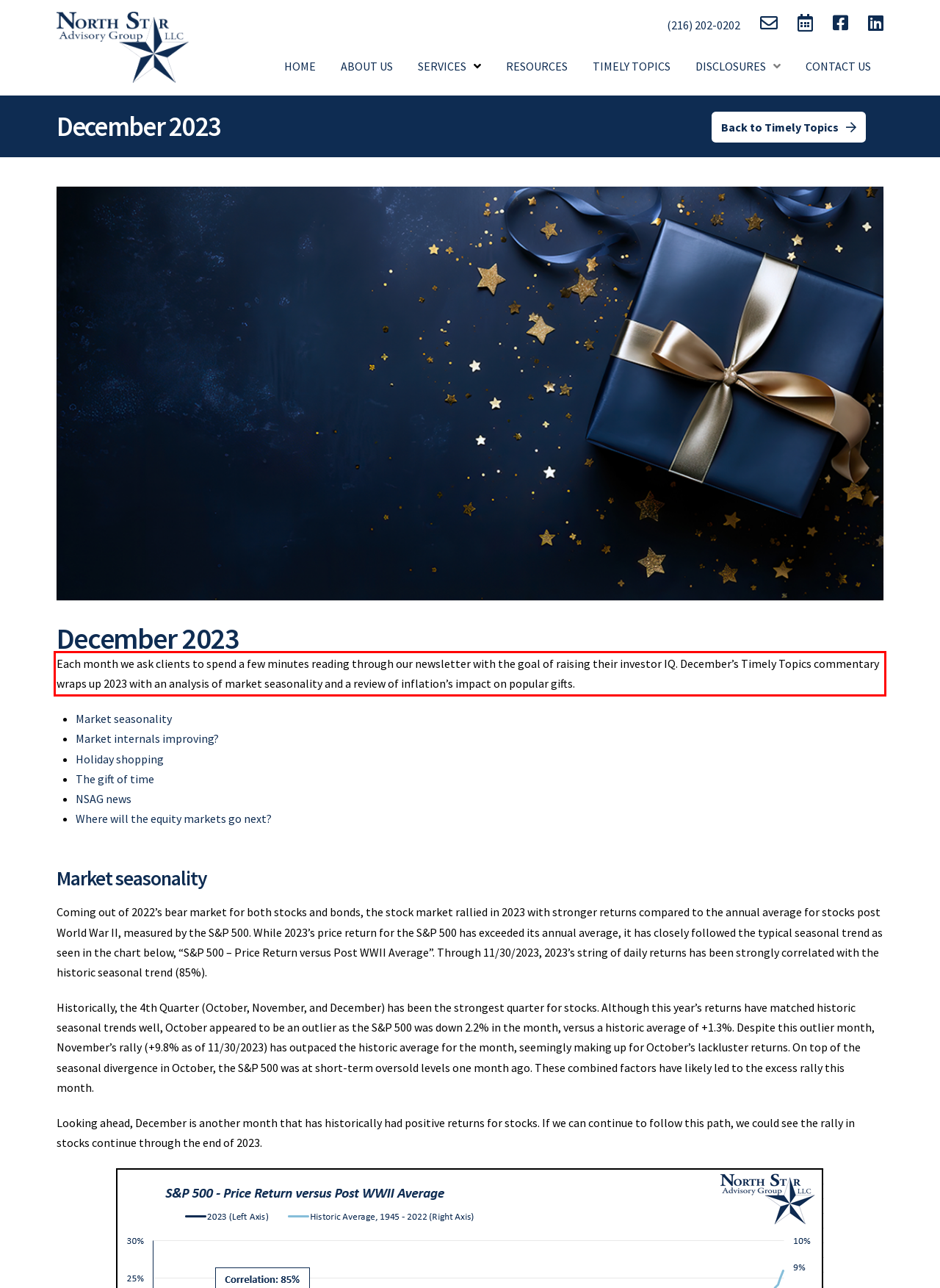The screenshot you have been given contains a UI element surrounded by a red rectangle. Use OCR to read and extract the text inside this red rectangle.

Each month we ask clients to spend a few minutes reading through our newsletter with the goal of raising their investor IQ. December’s Timely Topics commentary wraps up 2023 with an analysis of market seasonality and a review of inflation’s impact on popular gifts.